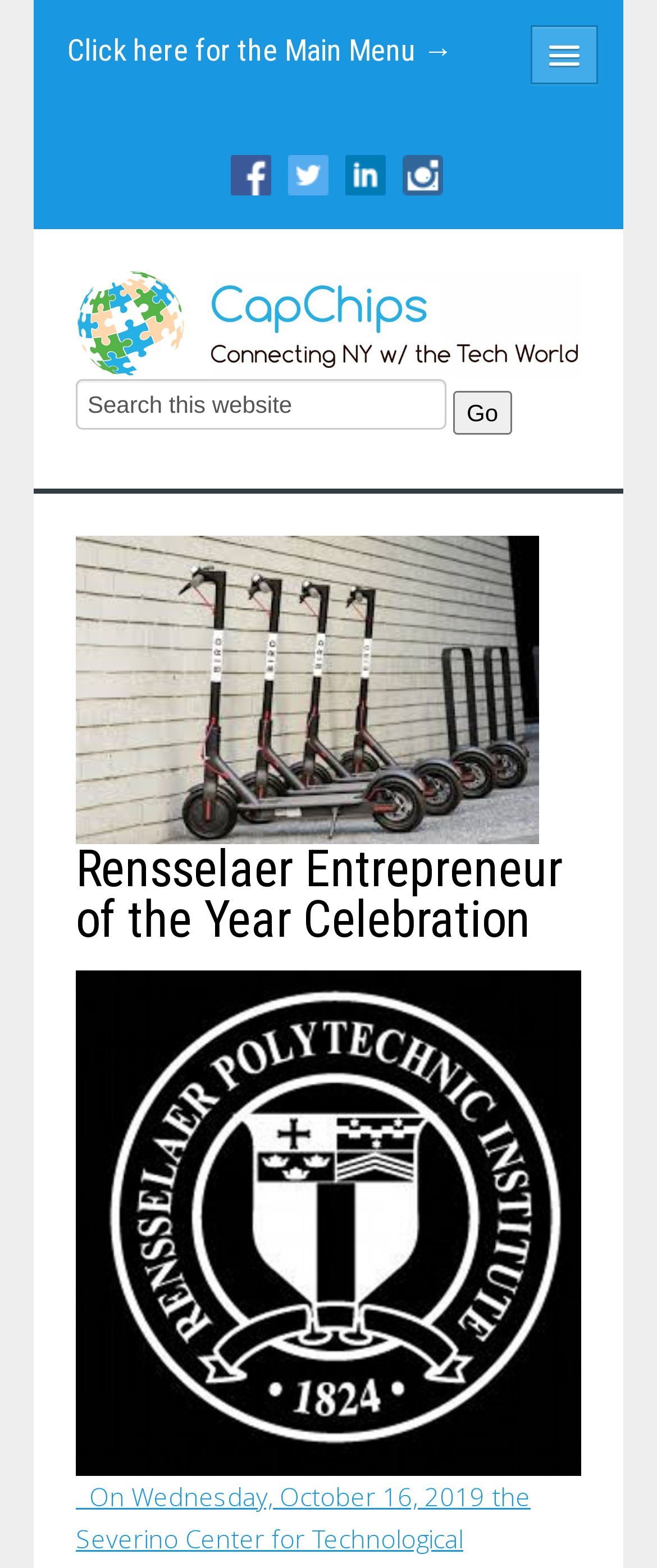Provide the bounding box coordinates for the UI element described in this sentence: "title="Follow us on Twitter"". The coordinates should be four float values between 0 and 1, i.e., [left, top, right, bottom].

[0.438, 0.099, 0.5, 0.12]